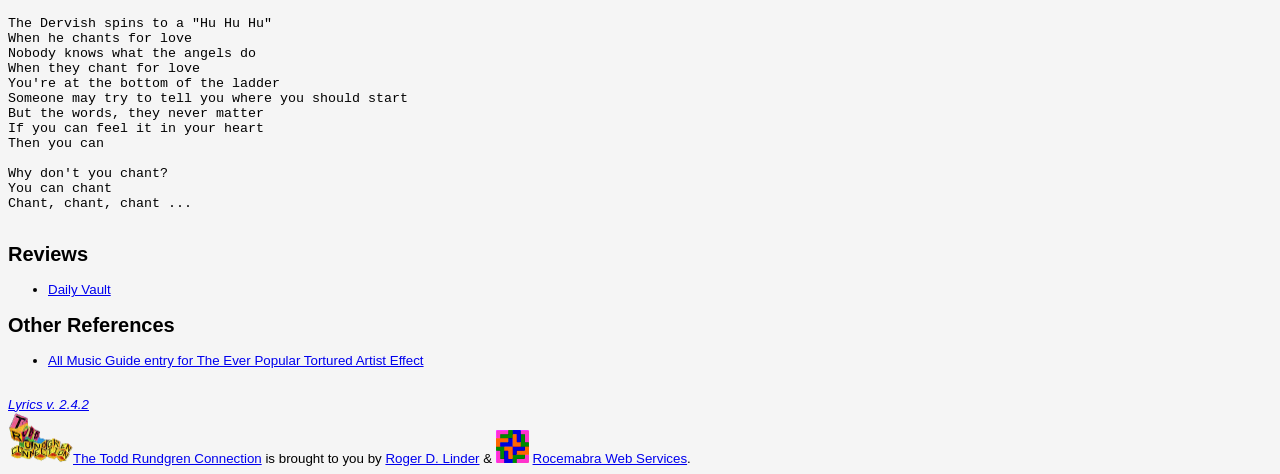Pinpoint the bounding box coordinates of the element to be clicked to execute the instruction: "Visit 'The Ever Popular Tortured Artist Effect'".

[0.038, 0.746, 0.331, 0.777]